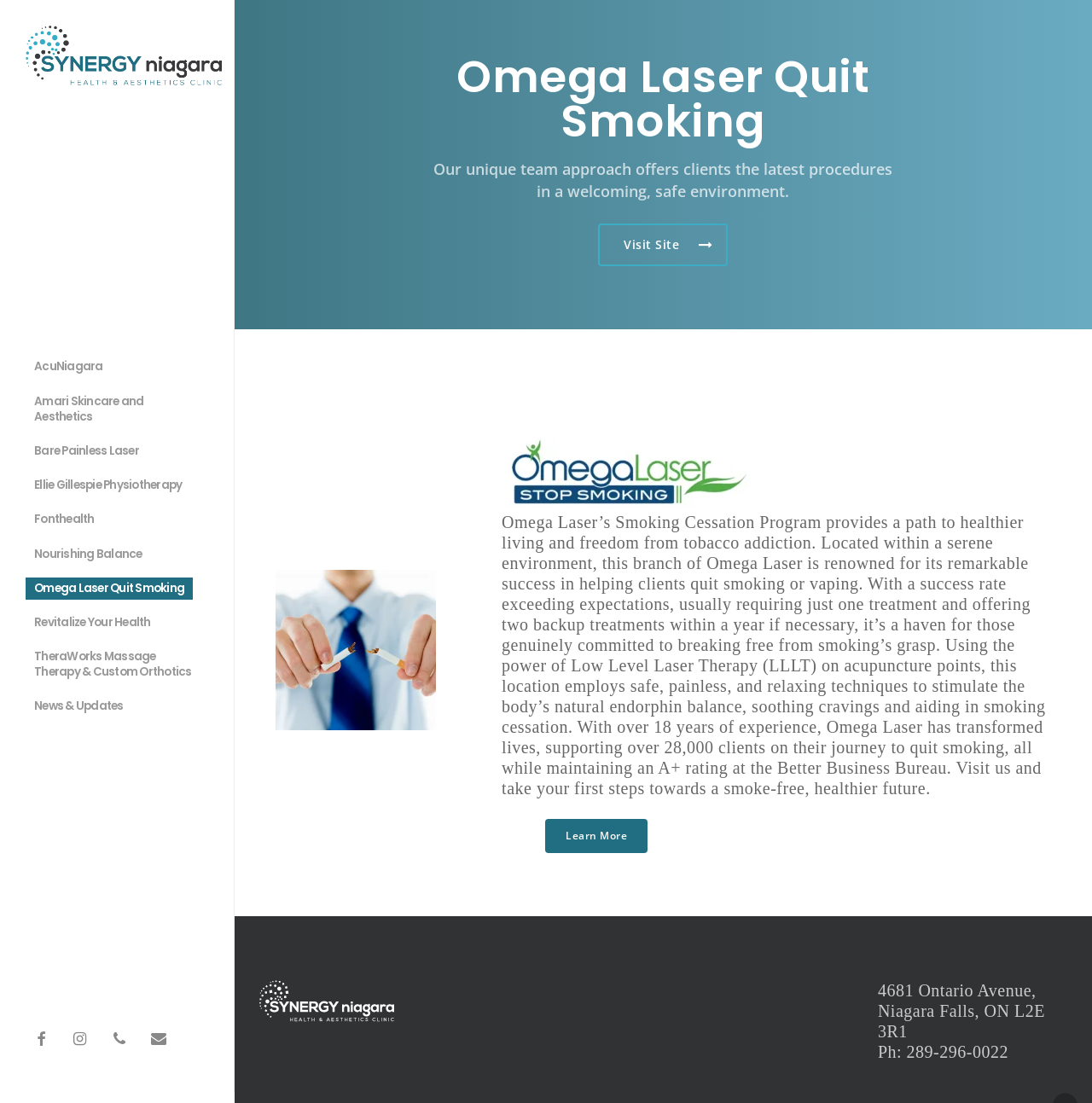How many links are there in the footer section?
Provide a detailed and extensive answer to the question.

The footer section is identified by the links at the bottom of the page, and there are 5 links: 'facebook', 'instagram', 'phone', 'email', and 'News & Updates'.